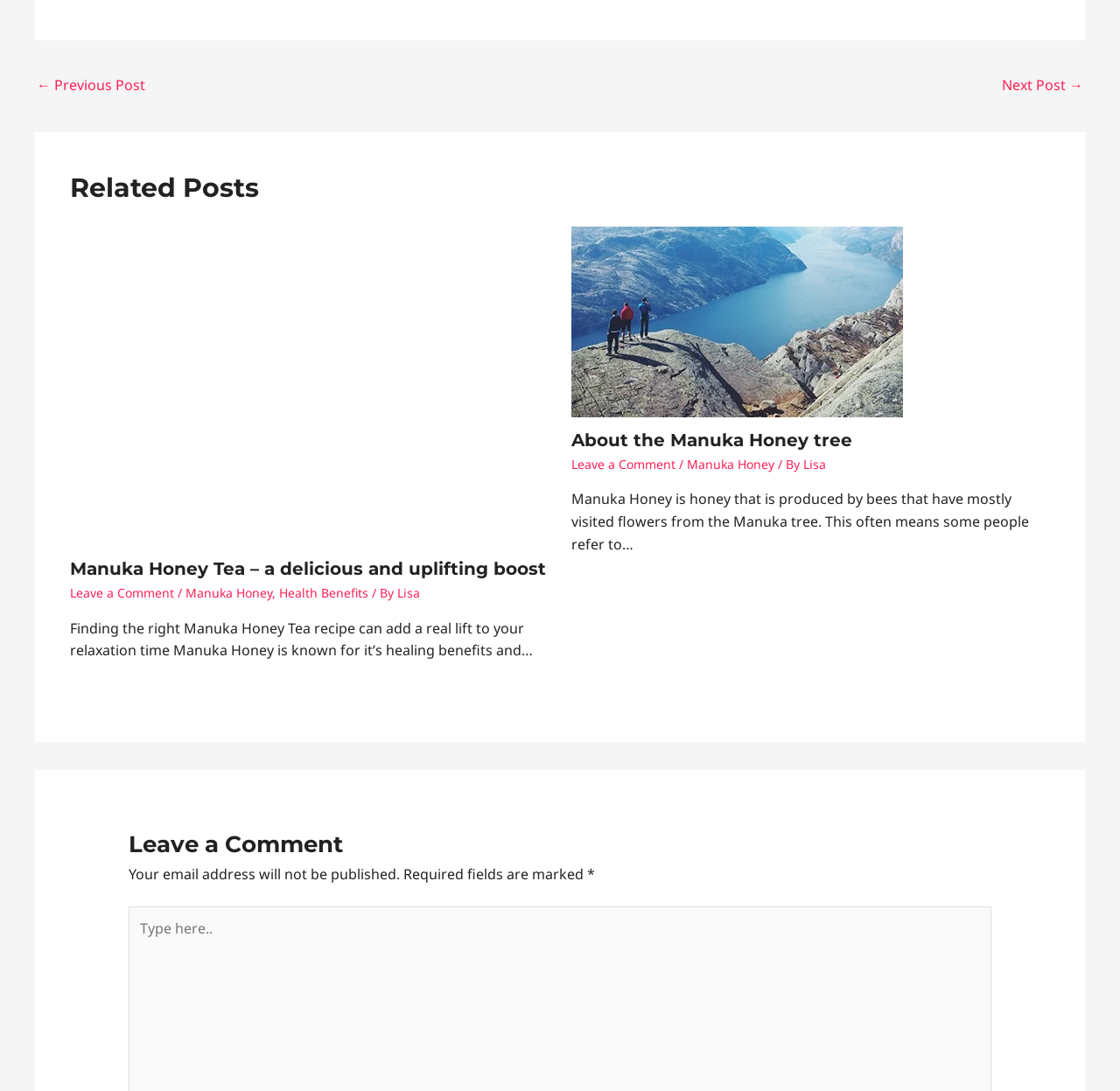Determine the bounding box coordinates for the element that should be clicked to follow this instruction: "Click the '← Previous Post' link". The coordinates should be given as four float numbers between 0 and 1, in the format [left, top, right, bottom].

[0.033, 0.064, 0.13, 0.094]